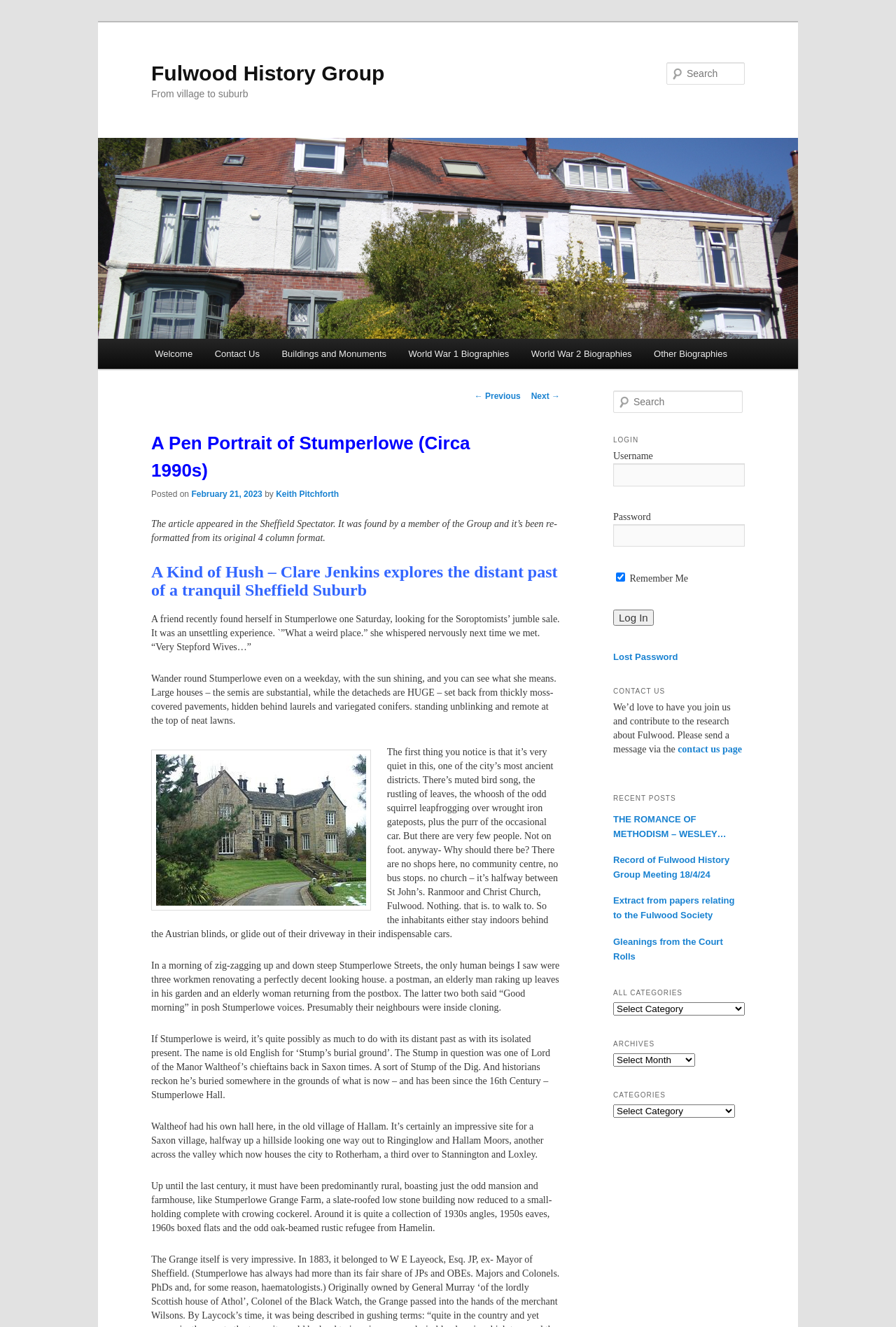Offer a meticulous caption that includes all visible features of the webpage.

This webpage is about the Fulwood History Group, with a focus on the article "A Pen Portrait of Stumperlowe (Circa 1990s)". At the top, there is a link to skip to the primary content, followed by a heading with the group's name and a link to the group's page. Below this, there is a heading "From village to suburb" and a link to the group's page with an image.

On the top right, there is a search bar with a label "Search" and a textbox to input search queries. Below this, there is a main menu with links to "Welcome", "Contact Us", "Buildings and Monuments", "World War 1 Biographies", "World War 2 Biographies", and "Other Biographies".

The main content of the page is an article about Stumperlowe, a tranquil Sheffield suburb. The article describes the area's quiet atmosphere, large houses, and lack of shops, community centers, and bus stops. It also delves into the area's distant past, mentioning its old English name "Stump's burial ground" and its connection to Lord of the Manor Waltheof's chieftains in Saxon times.

On the right side of the page, there is a complementary section with a search bar, a login form, and links to "CONTACT US", "RECENT POSTS", "ALL CATEGORIES", and "ARCHIVES". The login form has fields for username and password, a "Remember Me" checkbox, and a "Log In" button. There is also a link to "Lost Password" and a message encouraging users to join the group and contribute to research about Fulwood.